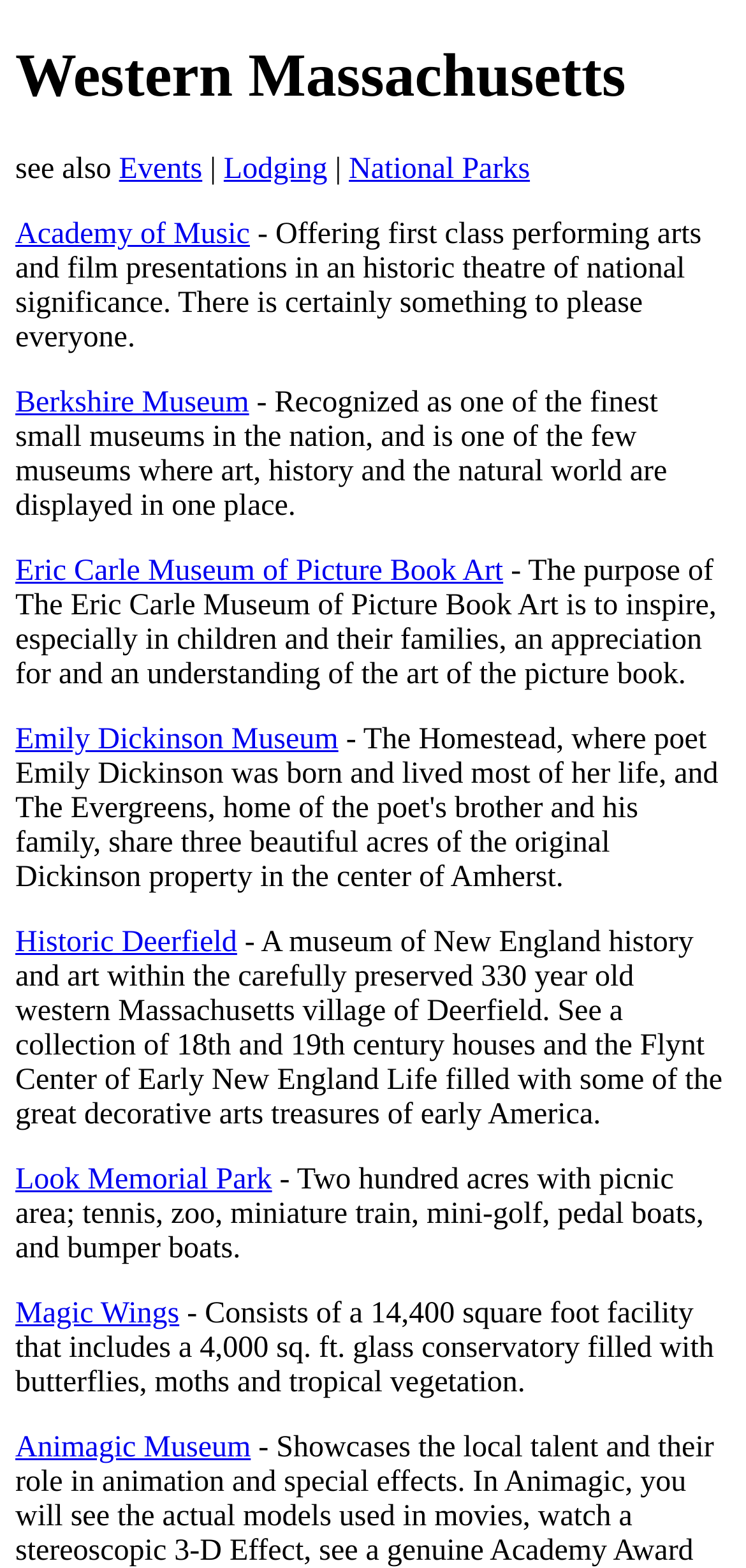Analyze the image and provide a detailed answer to the question: Which attraction offers picnic areas and mini-golf?

I searched for the link with a description mentioning picnic areas and mini-golf, and found it associated with the link 'Look Memorial Park'.